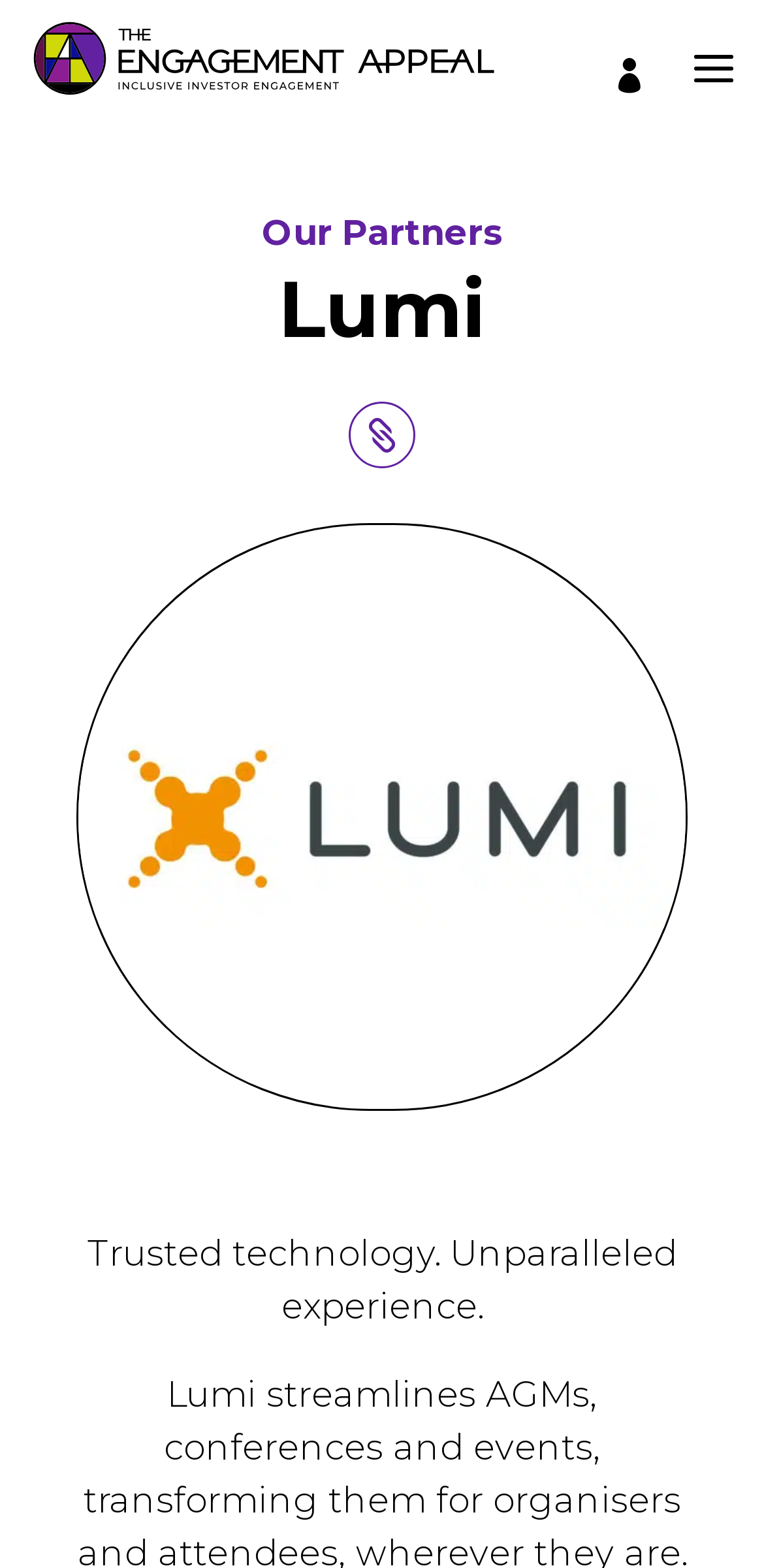What is the name of the company?
Observe the image and answer the question with a one-word or short phrase response.

Lumi